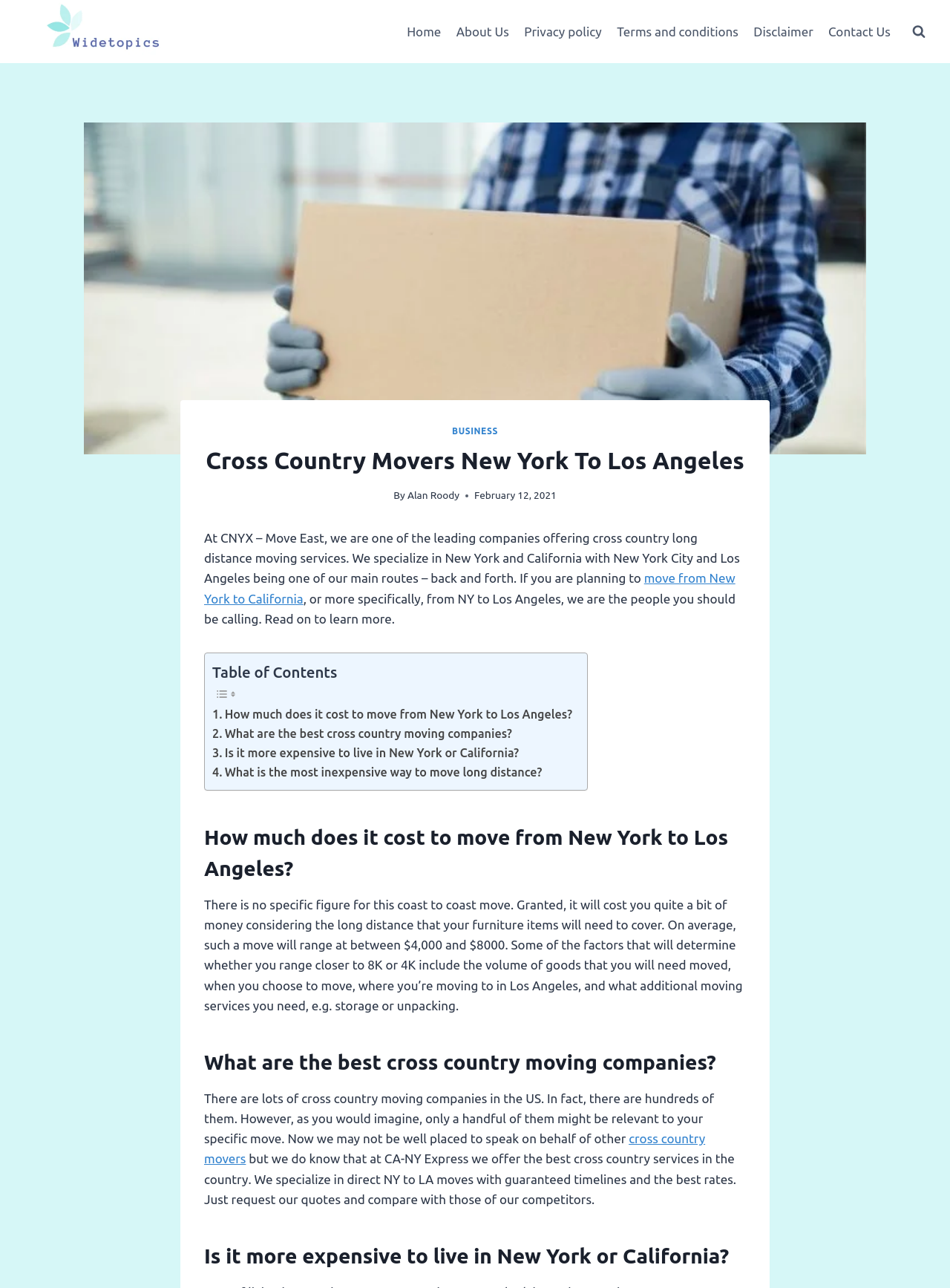Locate the bounding box coordinates of the item that should be clicked to fulfill the instruction: "Read more about moving from New York to California".

[0.215, 0.444, 0.774, 0.47]